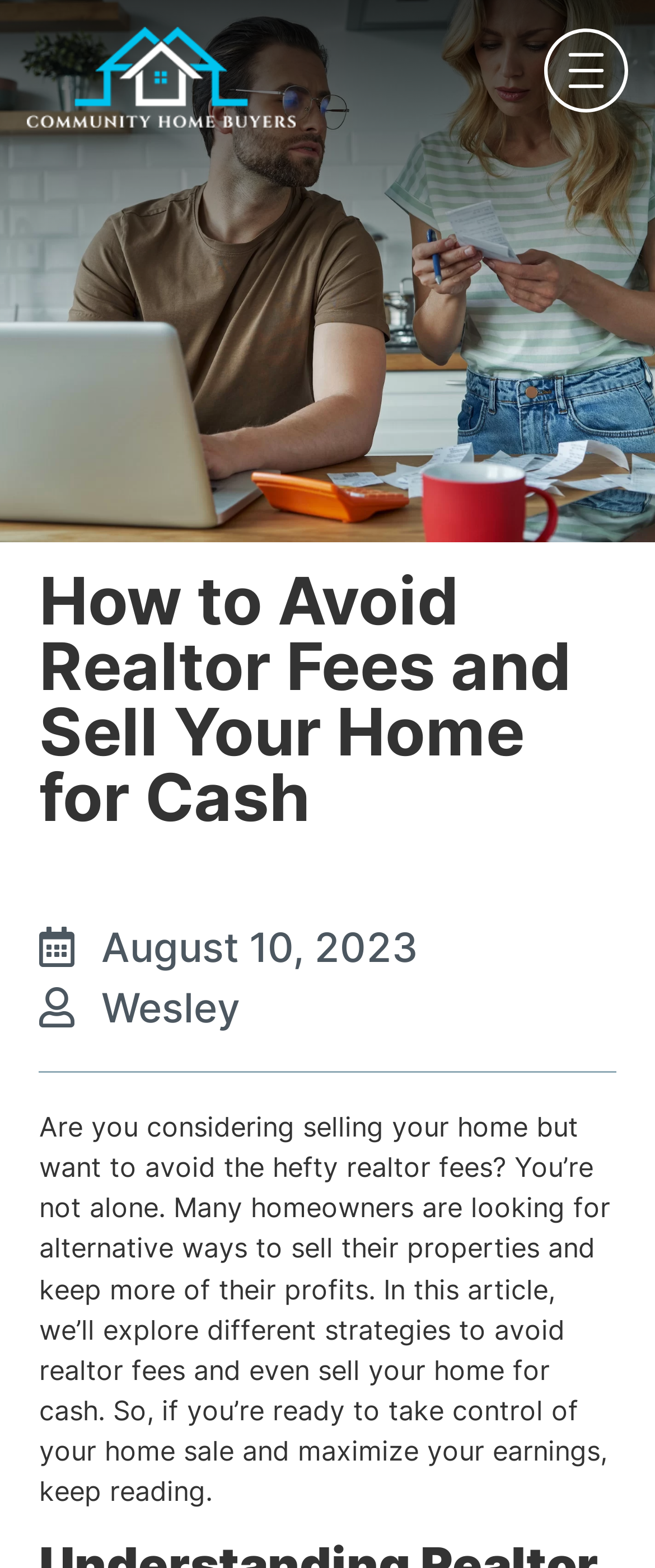Based on the element description: "August 10, 2023", identify the UI element and provide its bounding box coordinates. Use four float numbers between 0 and 1, [left, top, right, bottom].

[0.155, 0.586, 0.637, 0.624]